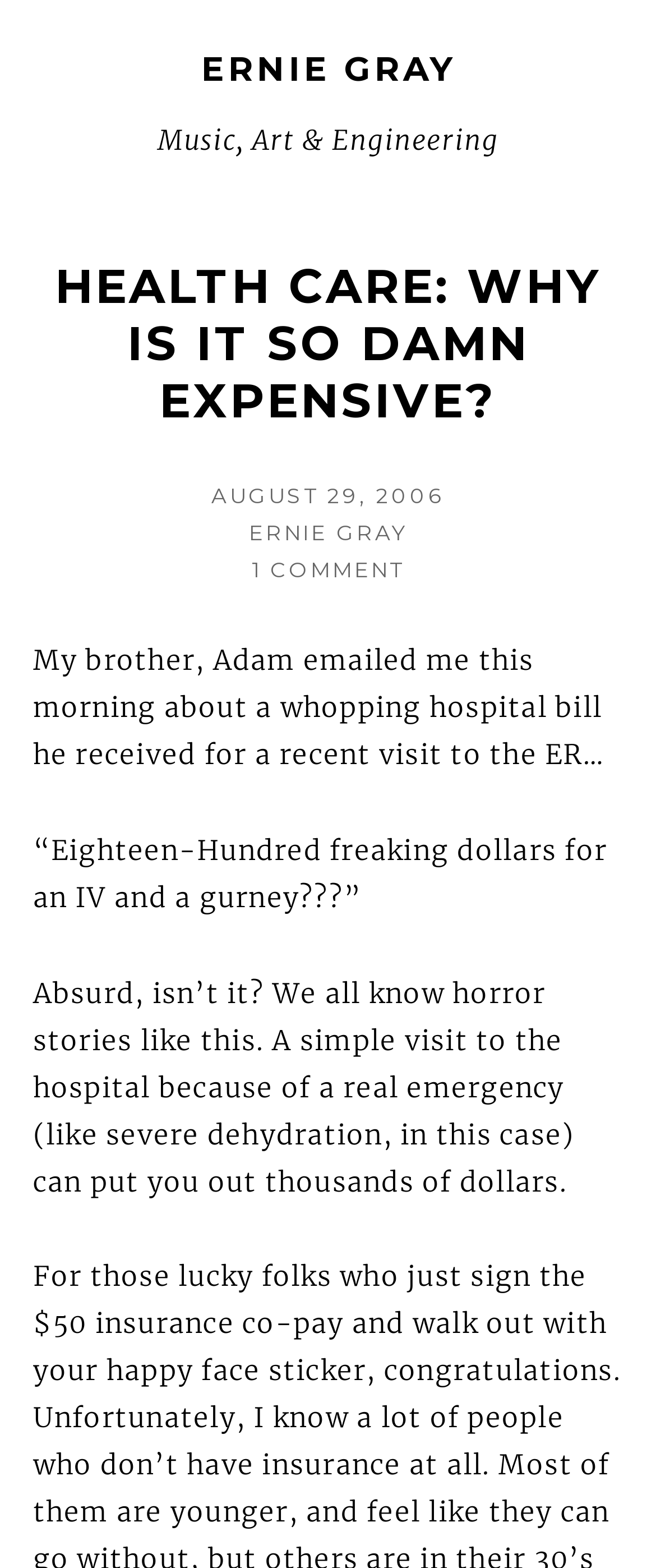Use a single word or phrase to answer the question: 
What is the topic of this article?

Health Care